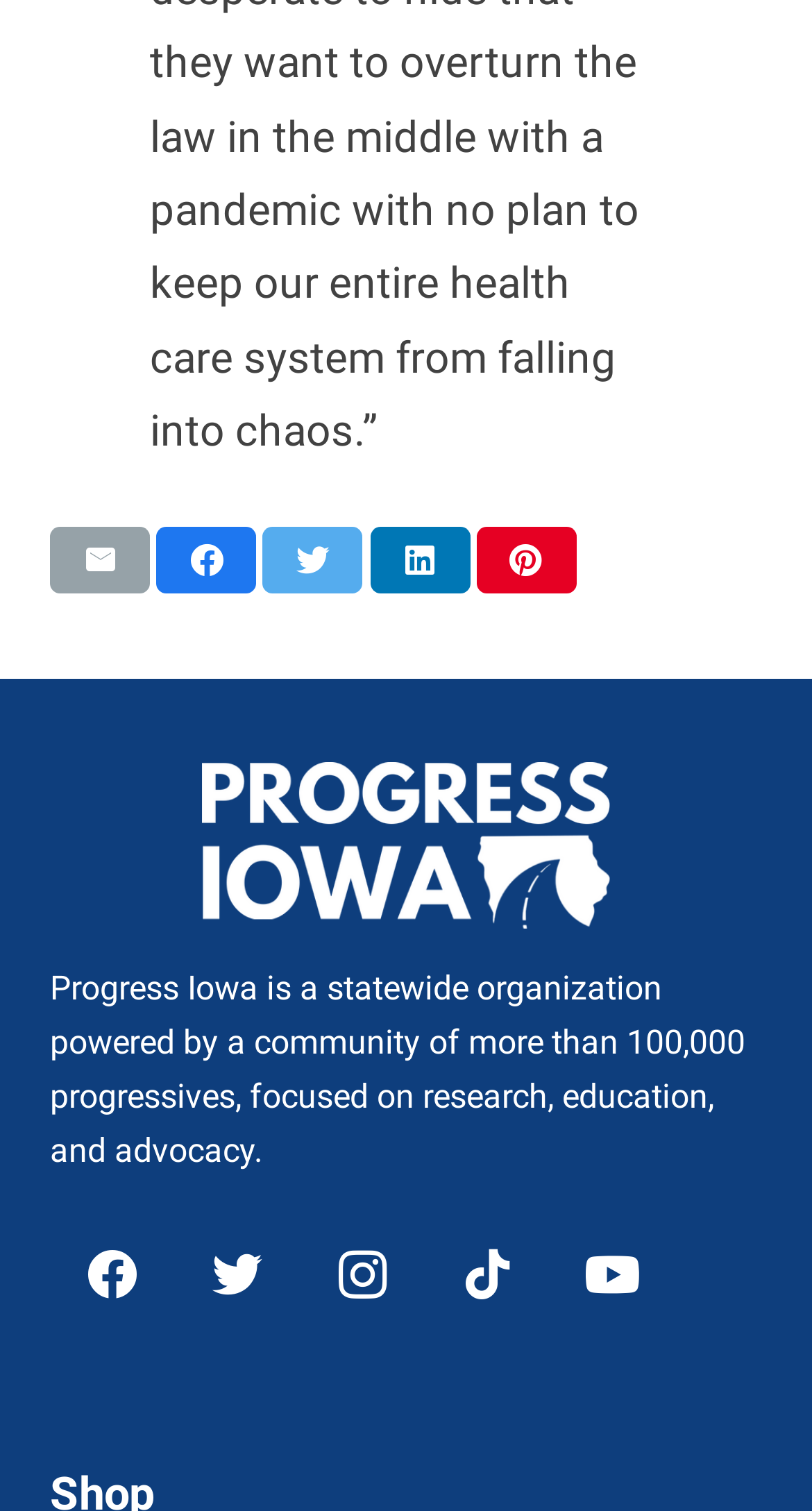Identify the bounding box coordinates of the region I need to click to complete this instruction: "Follow the link".

[0.062, 0.504, 0.938, 0.615]